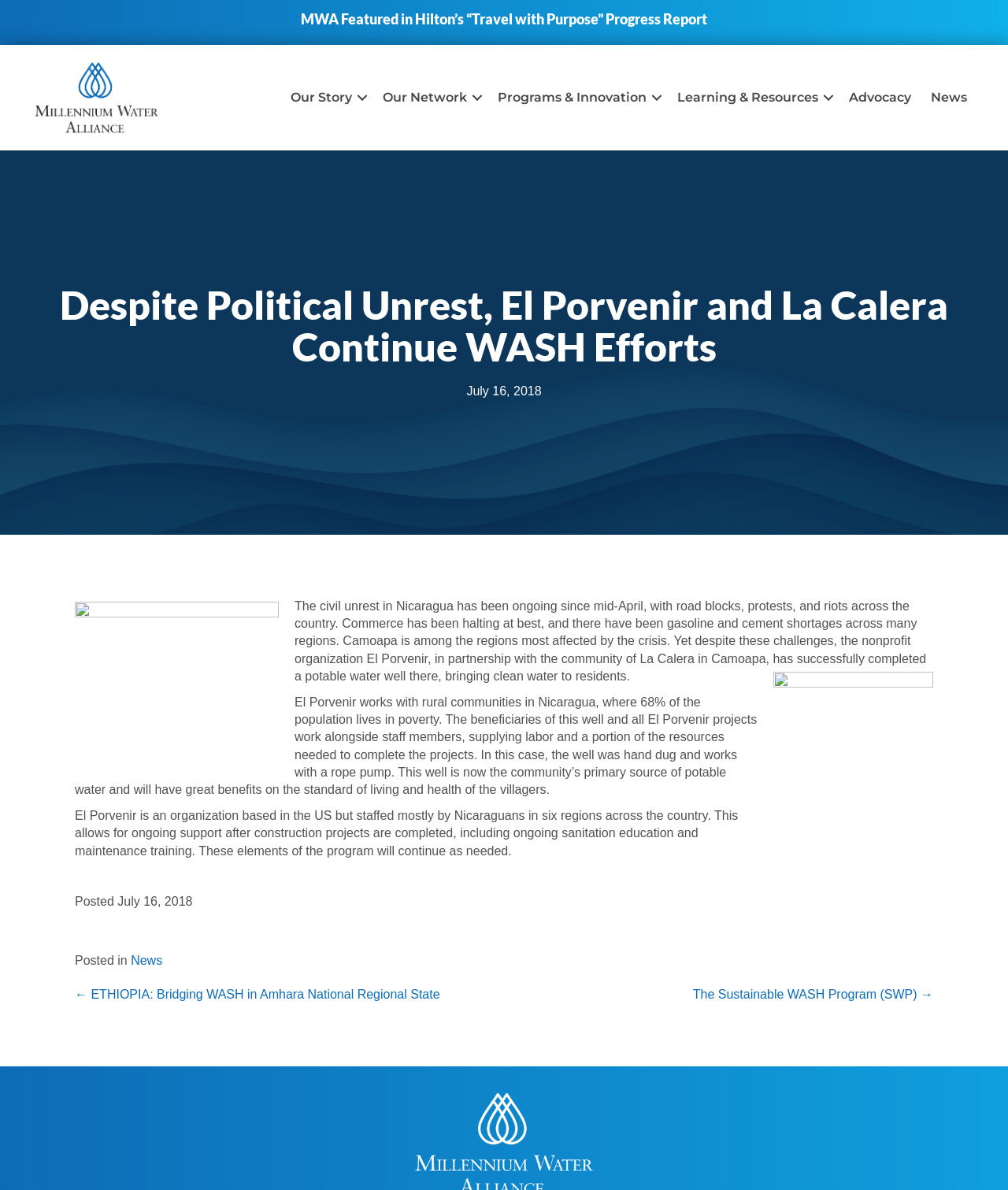Using the elements shown in the image, answer the question comprehensively: What is the name of the organization featured in the article?

The article mentions that El Porvenir is a nonprofit organization that works with rural communities in Nicaragua, and has successfully completed a potable water well in La Calera, Camoapa.